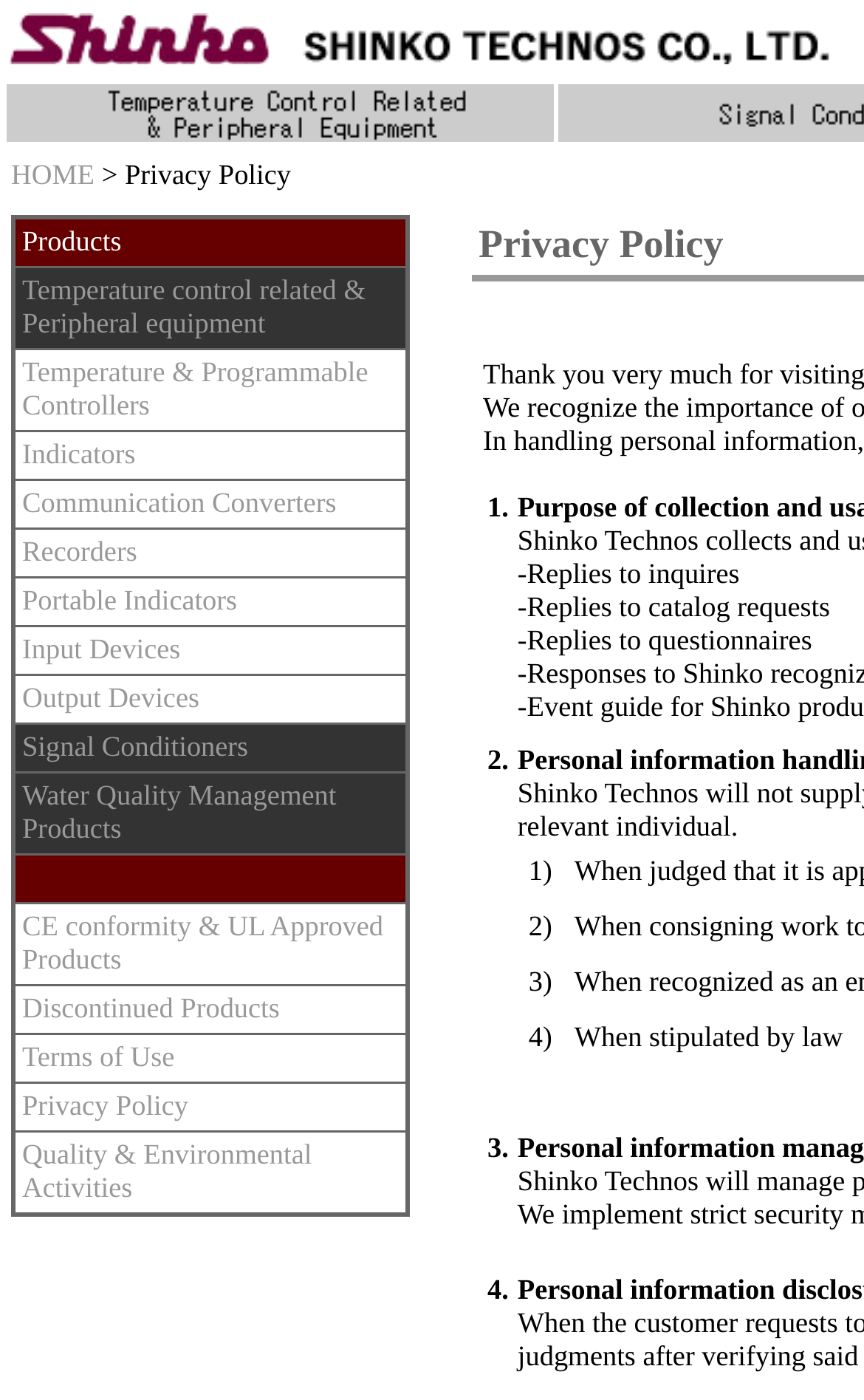Please identify the bounding box coordinates of the area that needs to be clicked to fulfill the following instruction: "Click on Privacy Policy."

[0.026, 0.779, 0.218, 0.801]